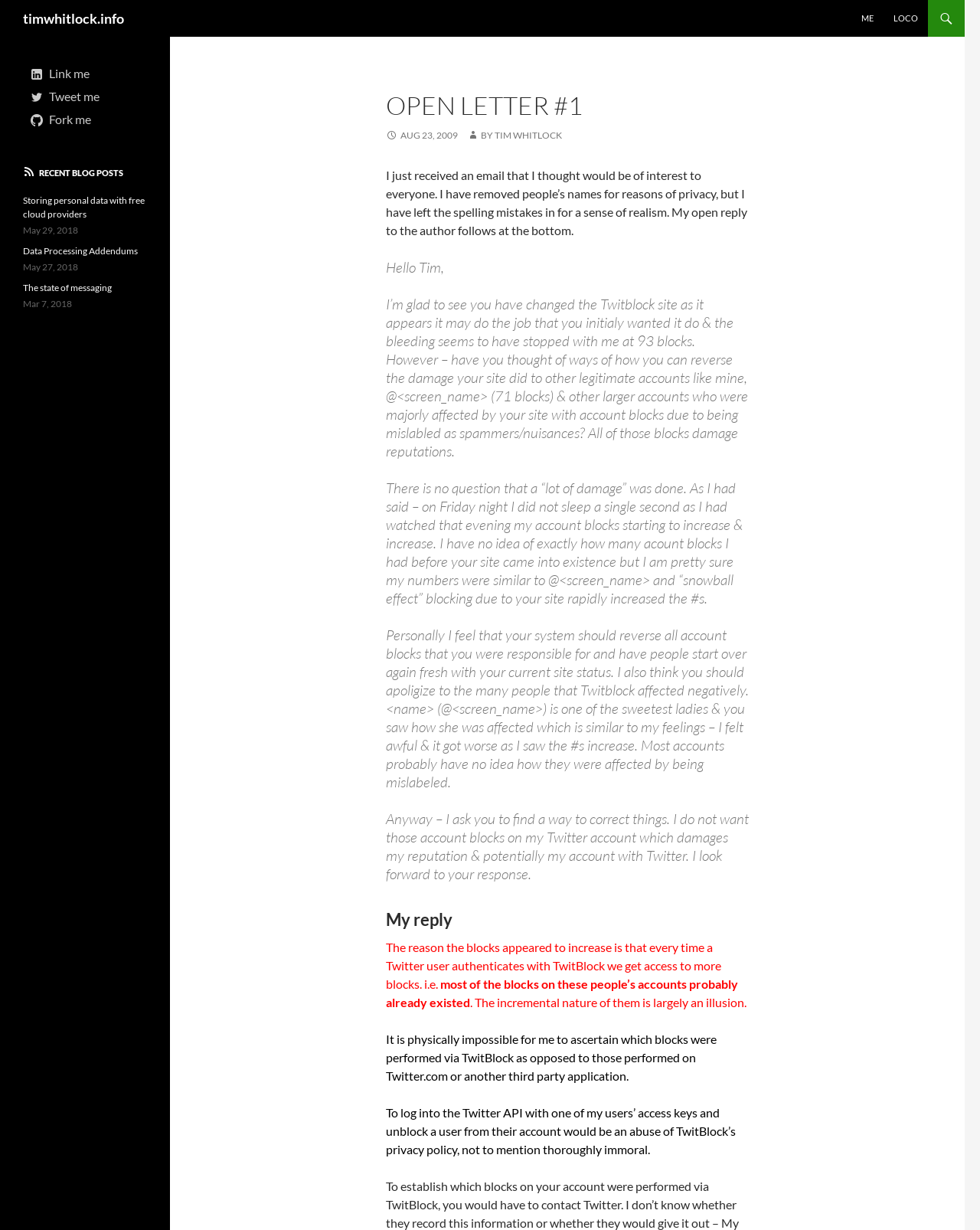Could you find the bounding box coordinates of the clickable area to complete this instruction: "Click on the 'Fork me' icon"?

[0.031, 0.091, 0.093, 0.103]